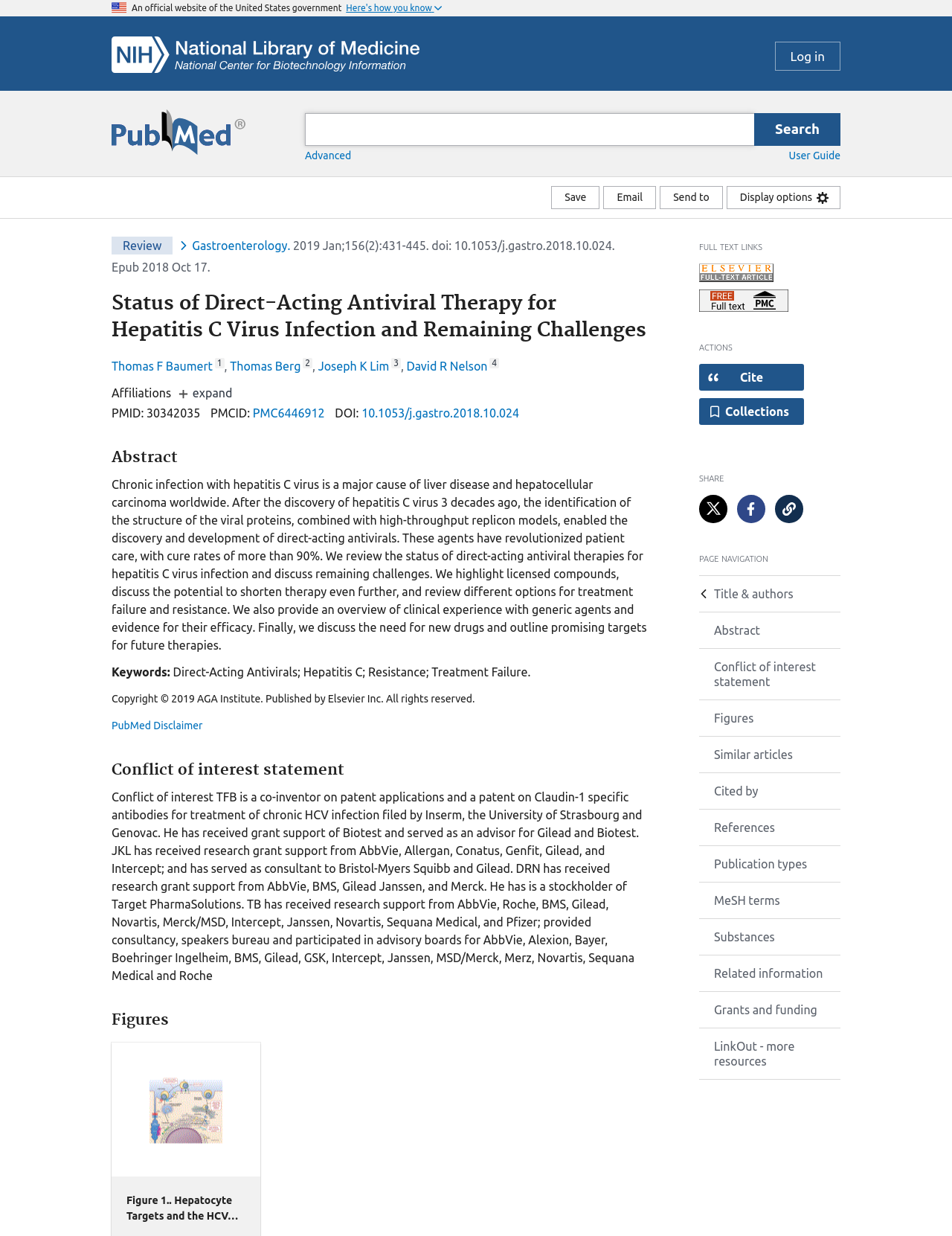Indicate the bounding box coordinates of the element that needs to be clicked to satisfy the following instruction: "Share the article on Twitter". The coordinates should be four float numbers between 0 and 1, i.e., [left, top, right, bottom].

[0.734, 0.4, 0.764, 0.423]